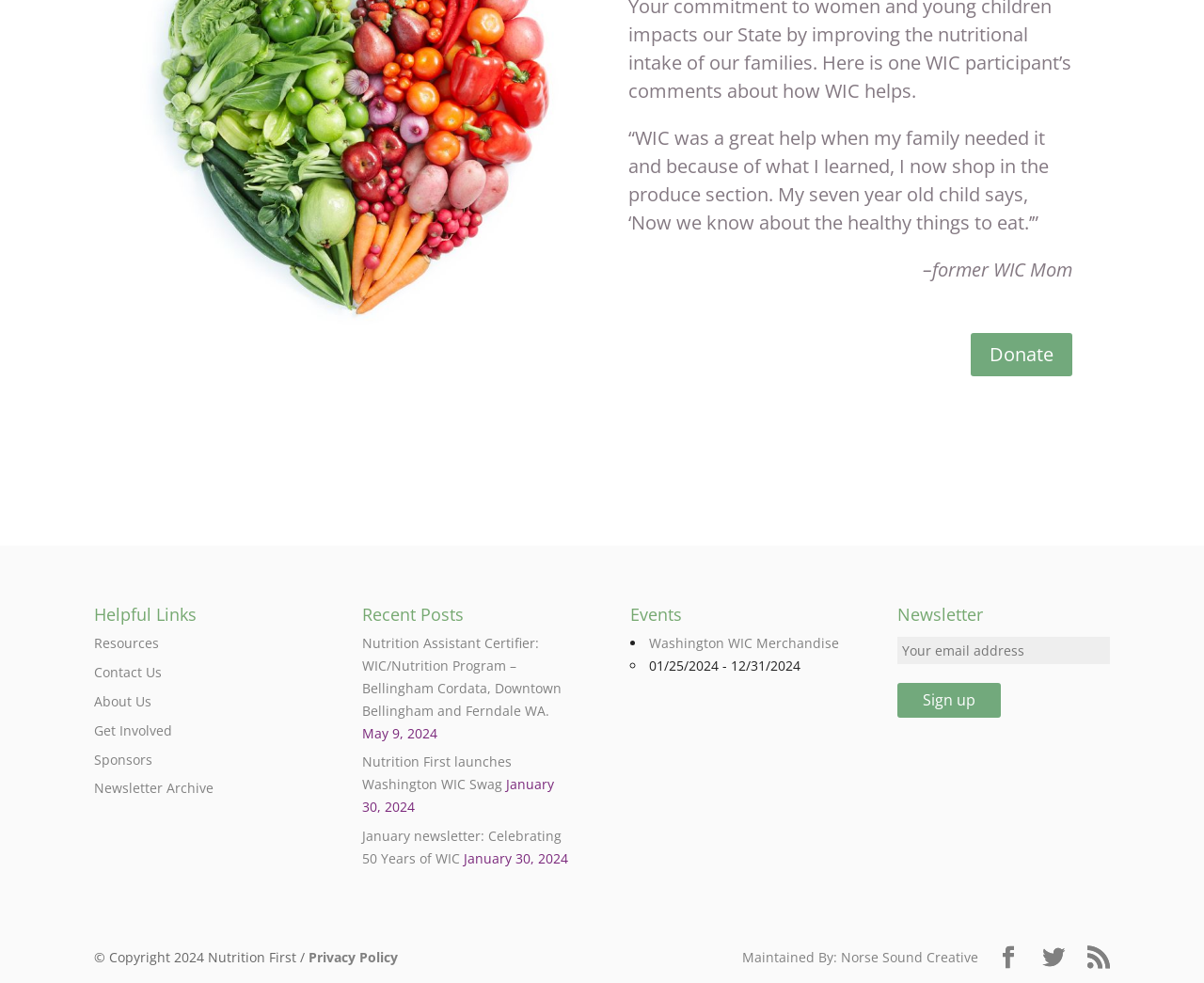Please identify the bounding box coordinates of the region to click in order to complete the task: "Visit the 'About Us' page". The coordinates must be four float numbers between 0 and 1, specified as [left, top, right, bottom].

[0.078, 0.704, 0.126, 0.722]